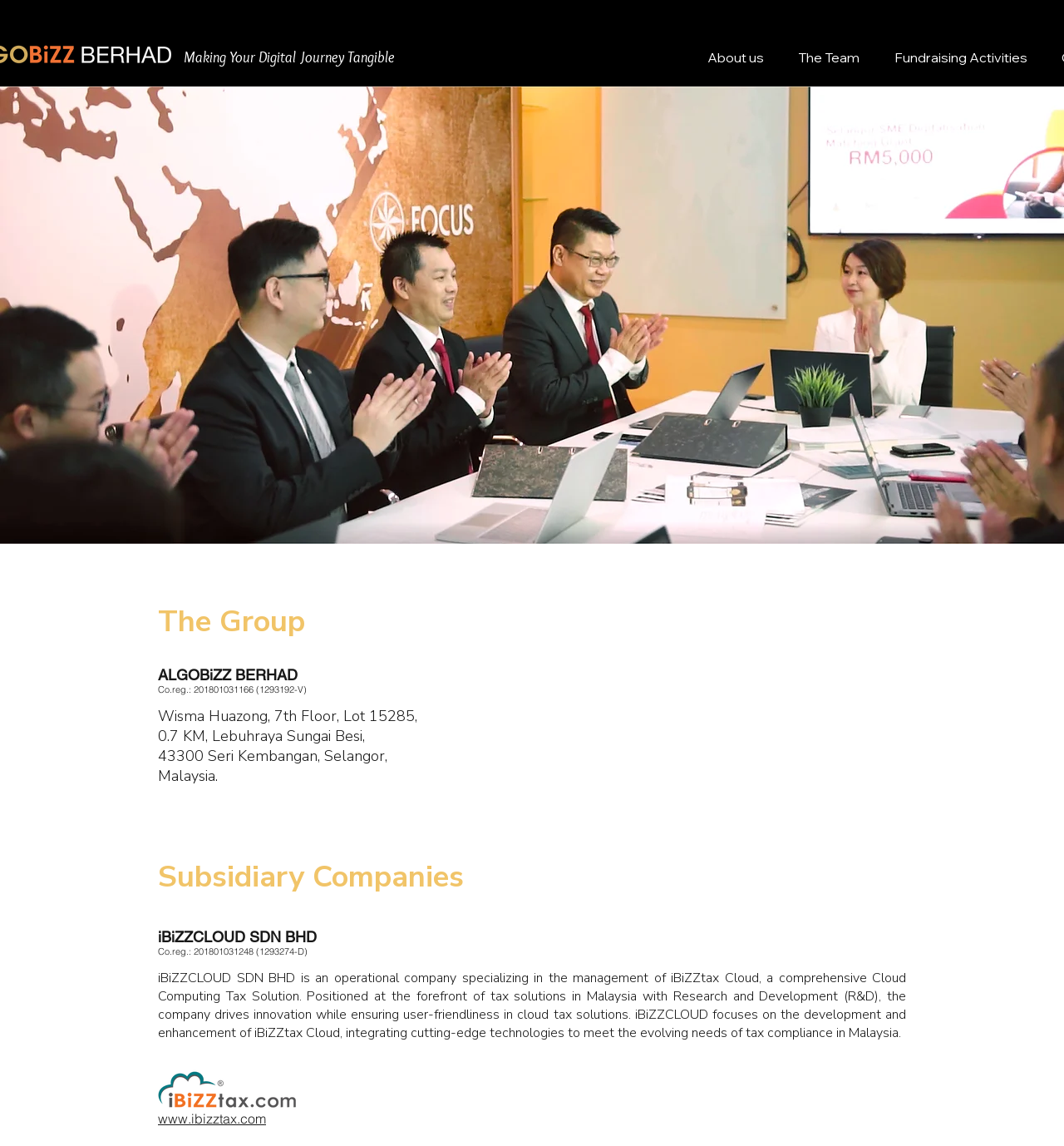Identify the bounding box for the described UI element. Provide the coordinates in (top-left x, top-left y, bottom-right x, bottom-right y) format with values ranging from 0 to 1: Fundraising Activities

[0.827, 0.038, 0.979, 0.064]